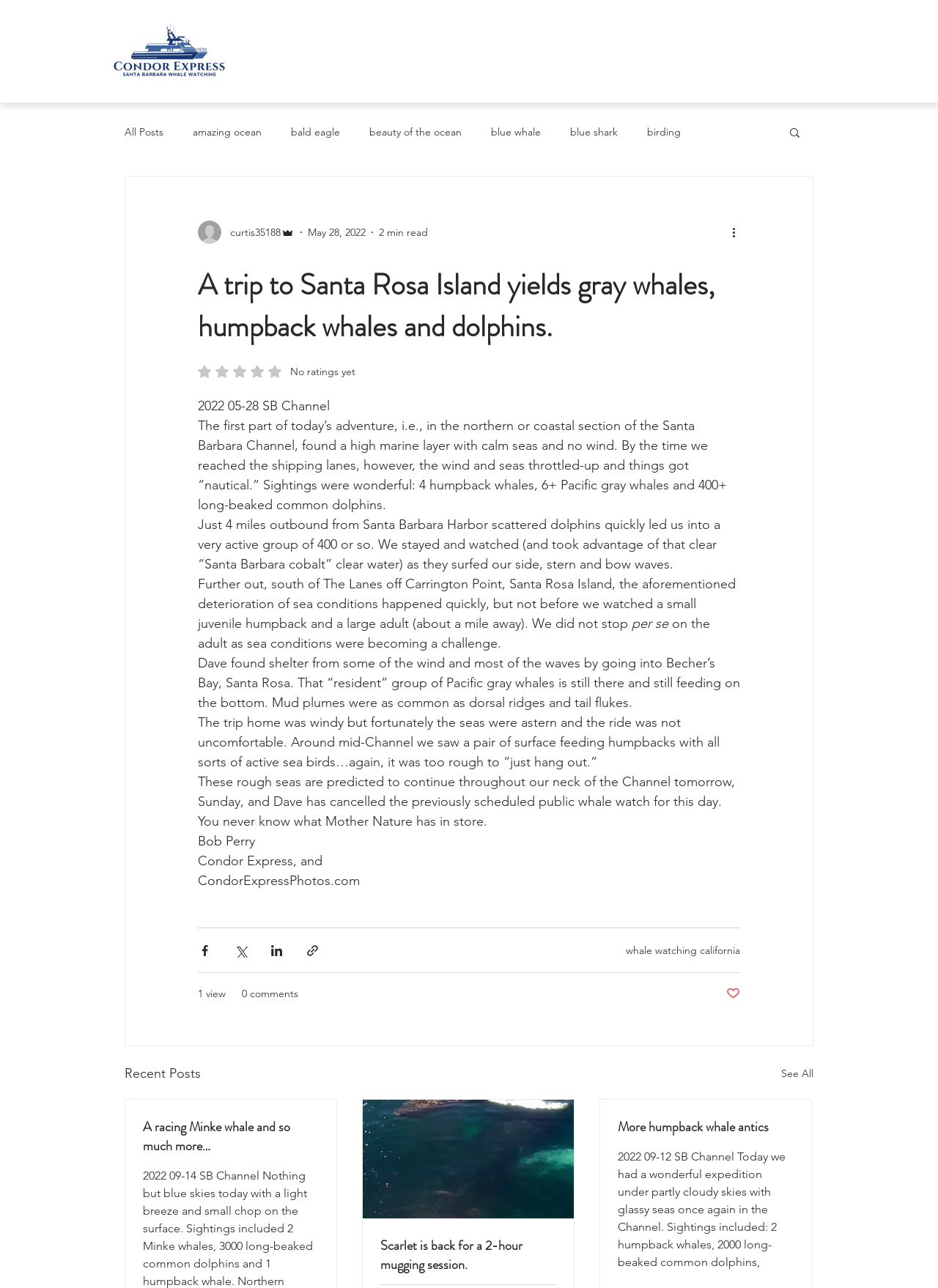Refer to the image and provide an in-depth answer to the question: 
How many humpback whales were seen?

According to the article, 'Sightings were wonderful: 4 humpback whales, 6+ Pacific gray whales and 400+ long-beaked common dolphins.' This indicates that 4 humpback whales were seen during the whale watching tour.